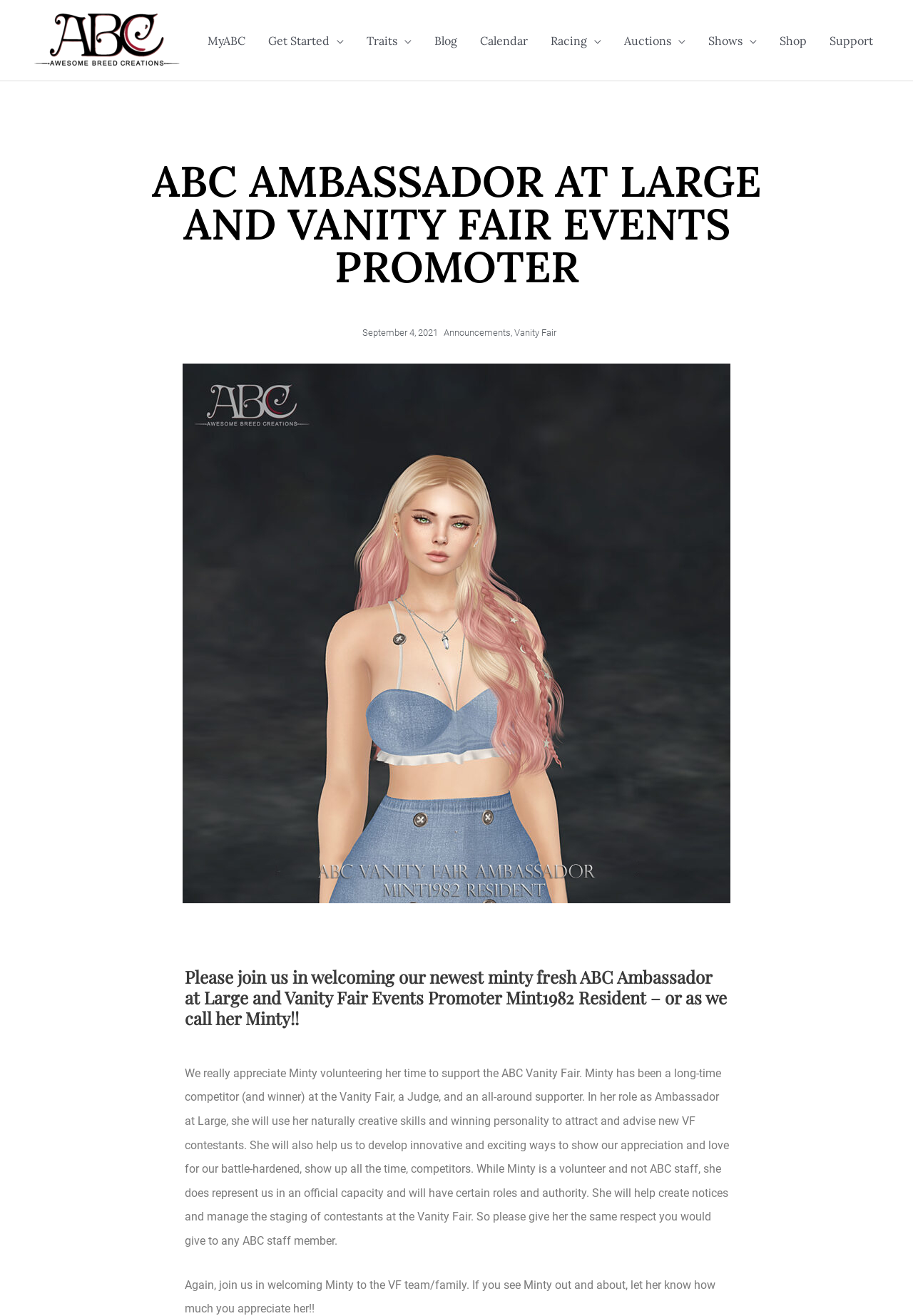What is the date mentioned in the webpage?
Please respond to the question with as much detail as possible.

The webpage mentions a specific date, September 4, 2021, which is likely the date when Minty was announced as the new ABC Ambassador at Large and Vanity Fair Events Promoter.